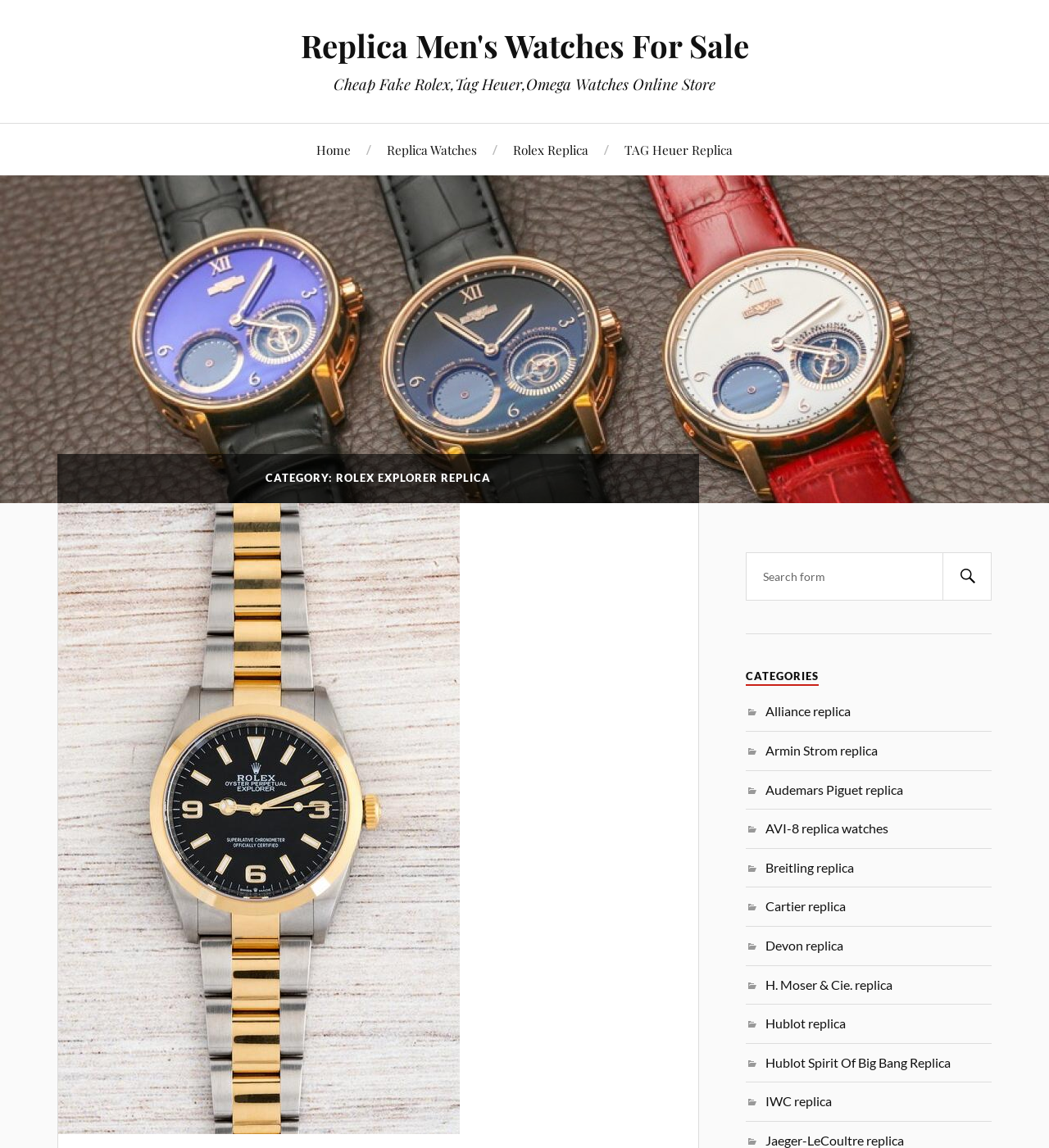What is the function of the button with the magnifying glass icon? Analyze the screenshot and reply with just one word or a short phrase.

Search button